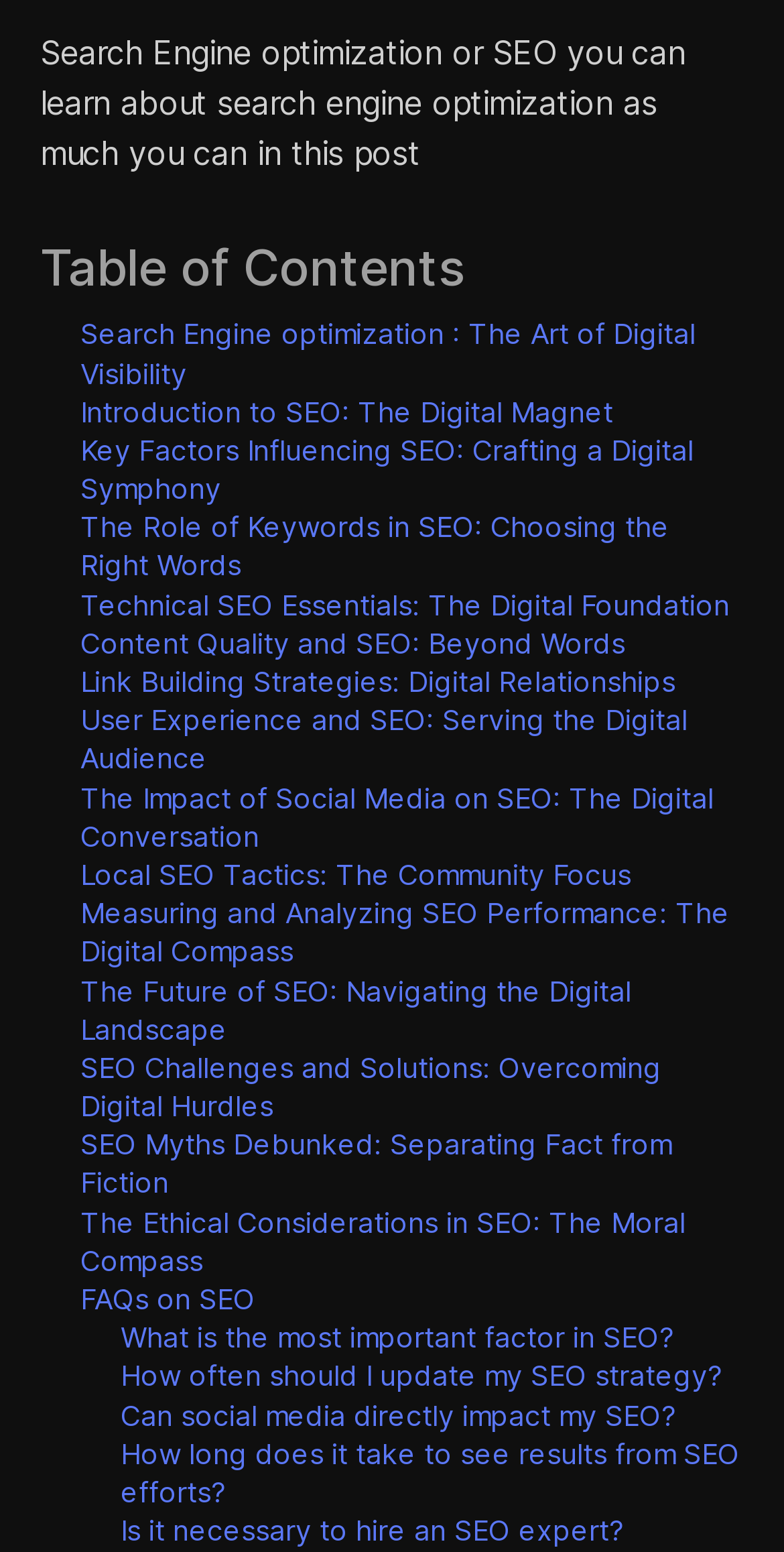How many links are there in the Table of Contents section?
Answer the question with a detailed and thorough explanation.

There are 20 links in the Table of Contents section, which are listed below the heading 'Table of Contents'. These links have titles such as 'Search Engine optimization : The Art of Digital Visibility', 'Introduction to SEO: The Digital Magnet', and so on.